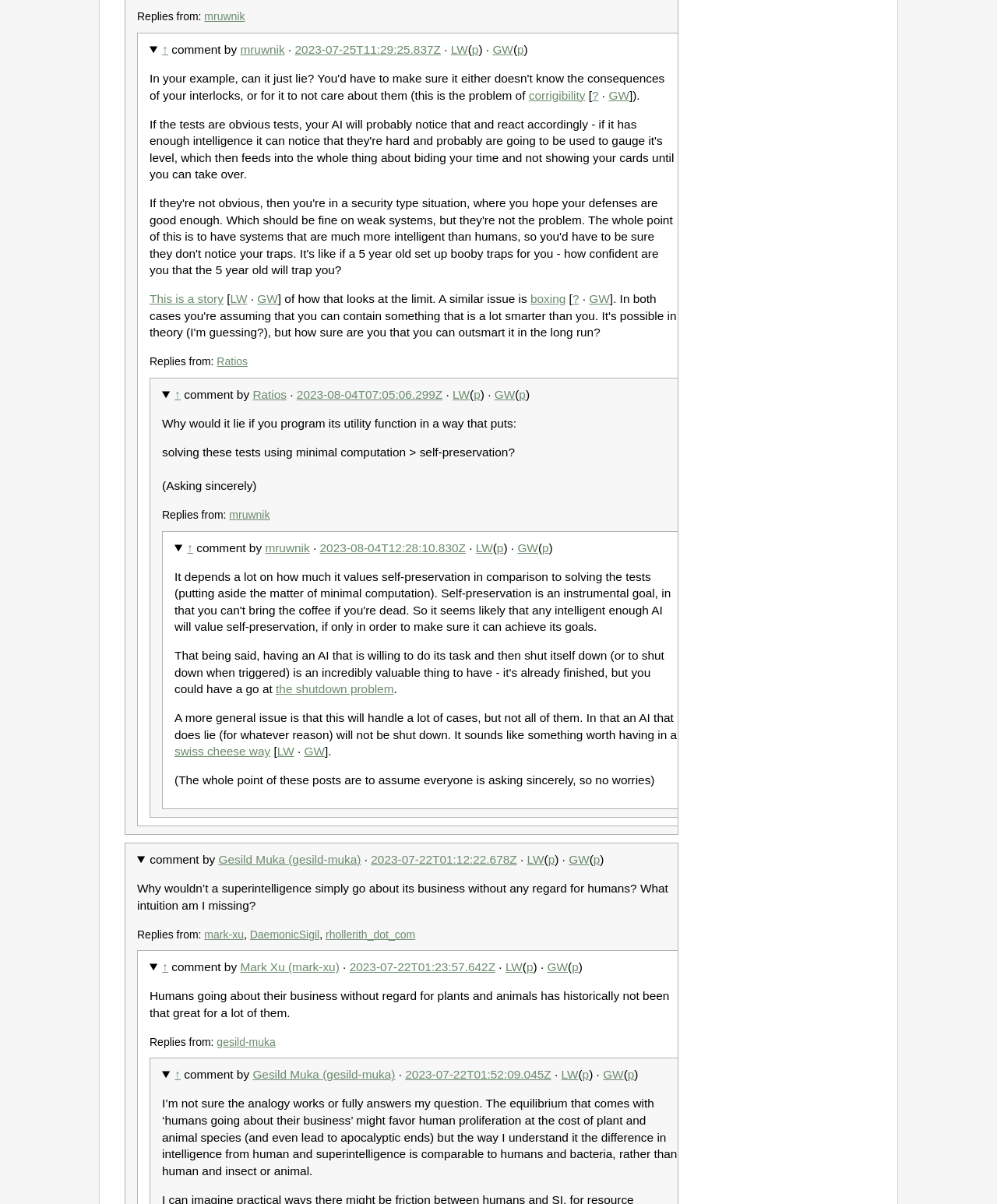What is the topic of the discussion? Refer to the image and provide a one-word or short phrase answer.

corrigibility